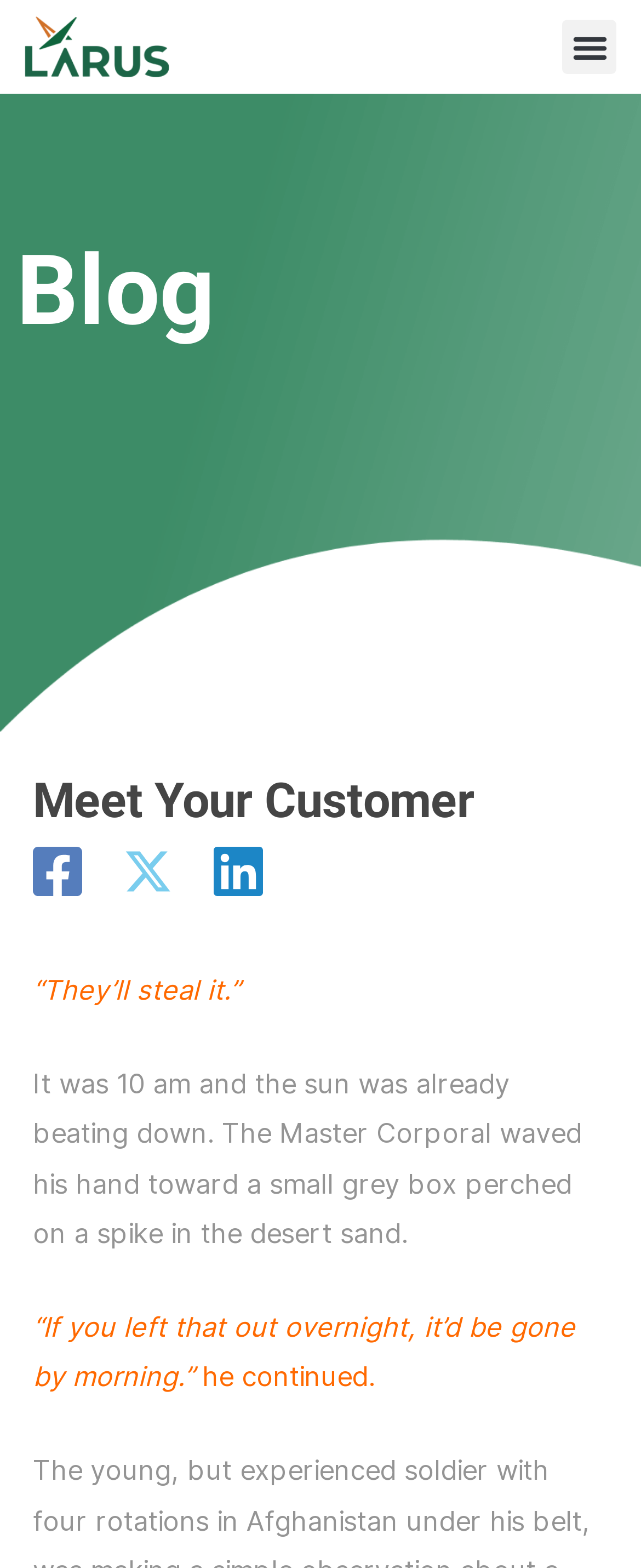What is the sentiment of the quote?
Analyze the image and deliver a detailed answer to the question.

I found the sentiment of the quote to be negative by reading the static text element that says '“They’ll steal it.”' which implies a sense of mistrust or warning.